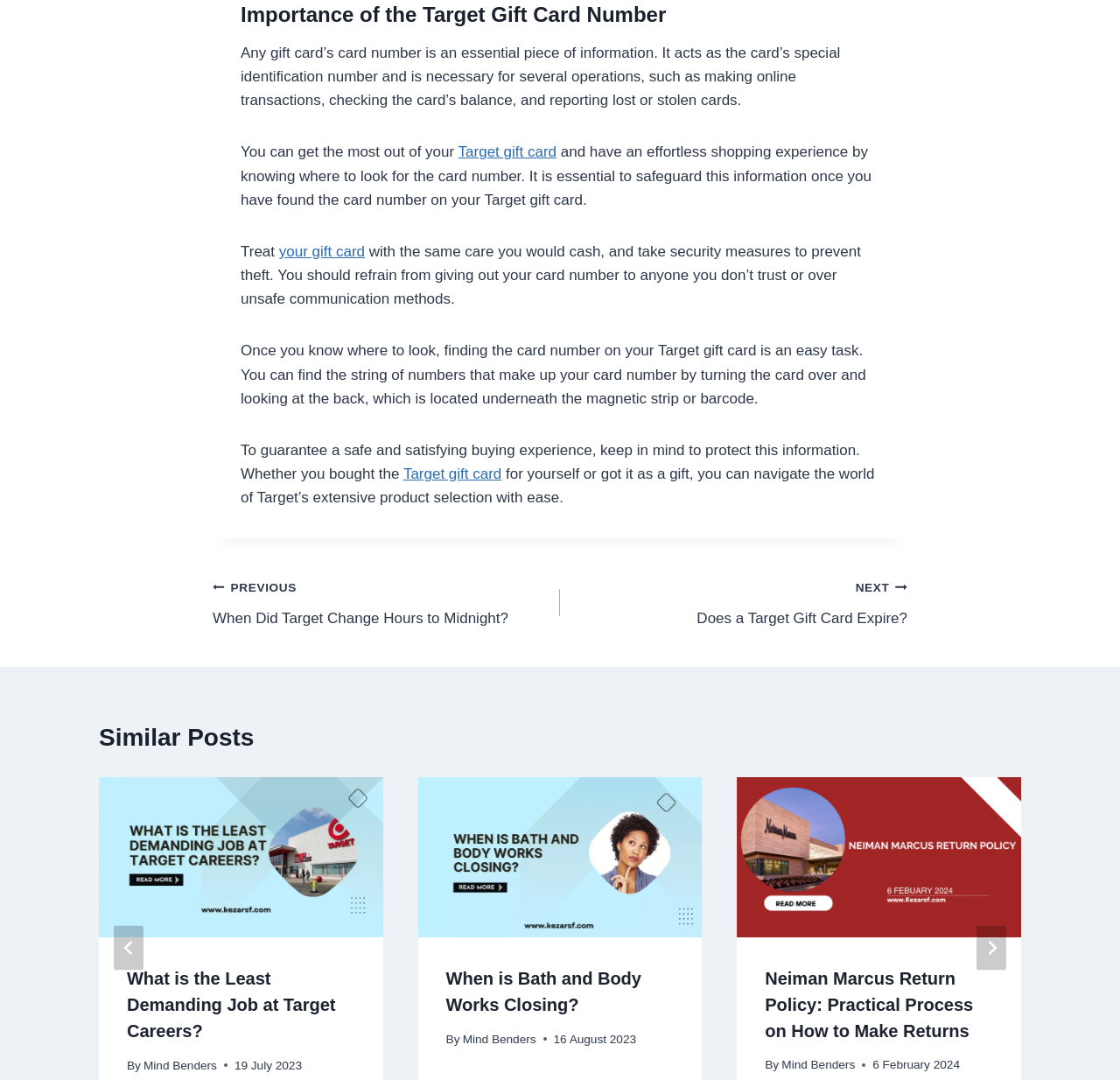Determine the bounding box coordinates of the clickable region to execute the instruction: "Click on the 'NEXT Does a Target Gift Card Expire?' link". The coordinates should be four float numbers between 0 and 1, denoted as [left, top, right, bottom].

[0.5, 0.532, 0.81, 0.583]